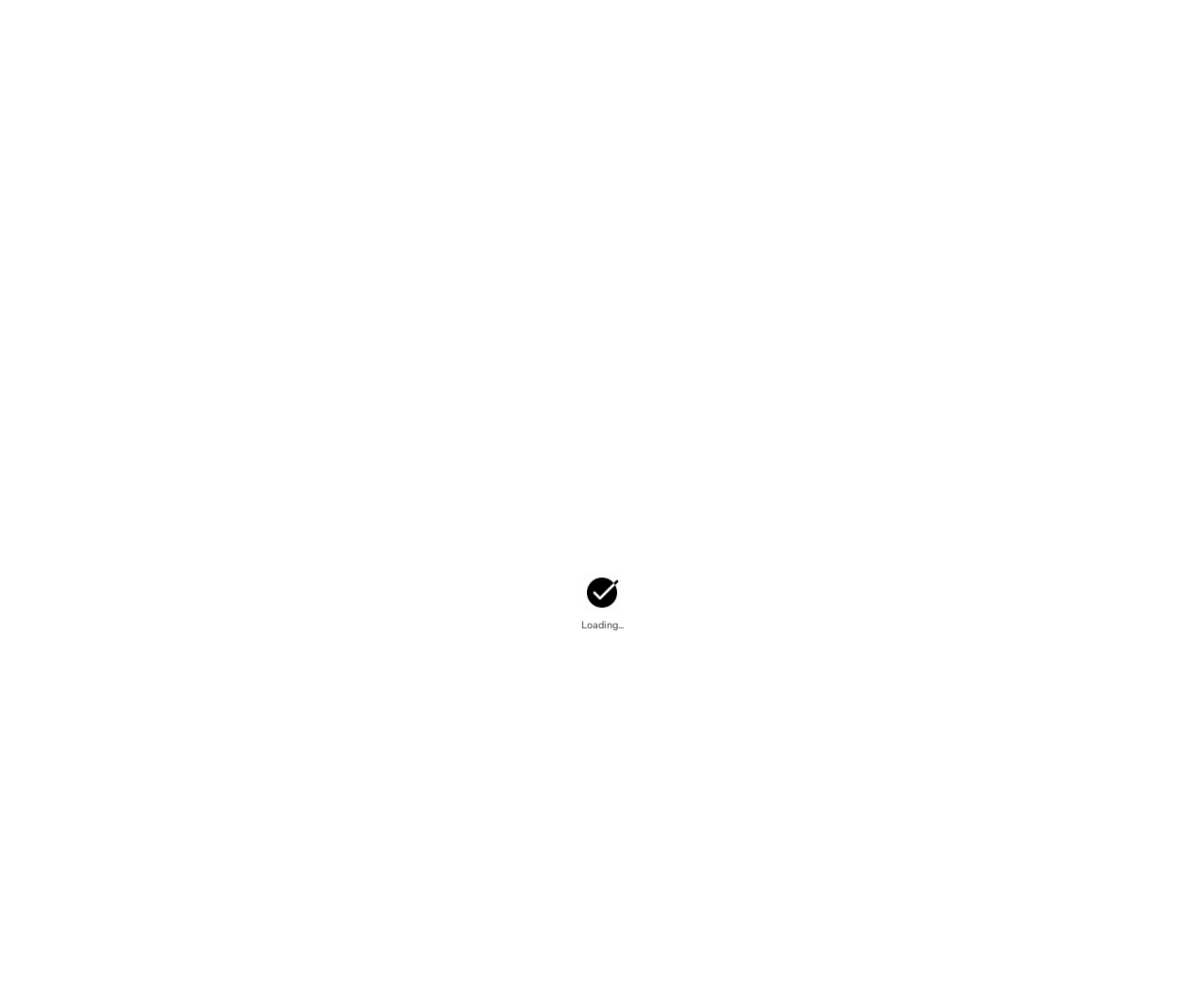Give a one-word or short-phrase answer to the following question: 
What is the current status of the webpage?

Loading